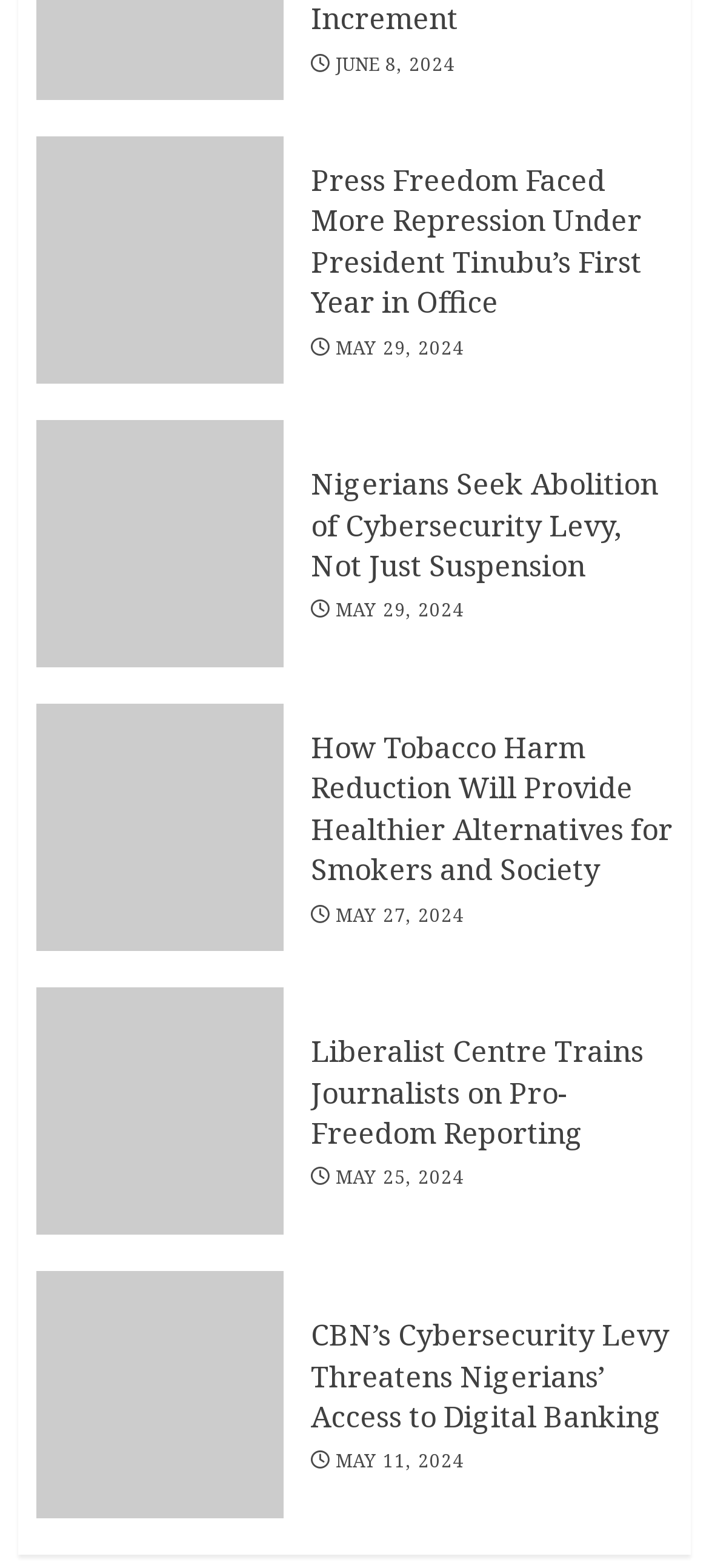Specify the bounding box coordinates of the element's area that should be clicked to execute the given instruction: "Check the article about CBN’s Cybersecurity Levy Threatens Nigerians’ Access to Digital Banking". The coordinates should be four float numbers between 0 and 1, i.e., [left, top, right, bottom].

[0.438, 0.839, 0.944, 0.917]